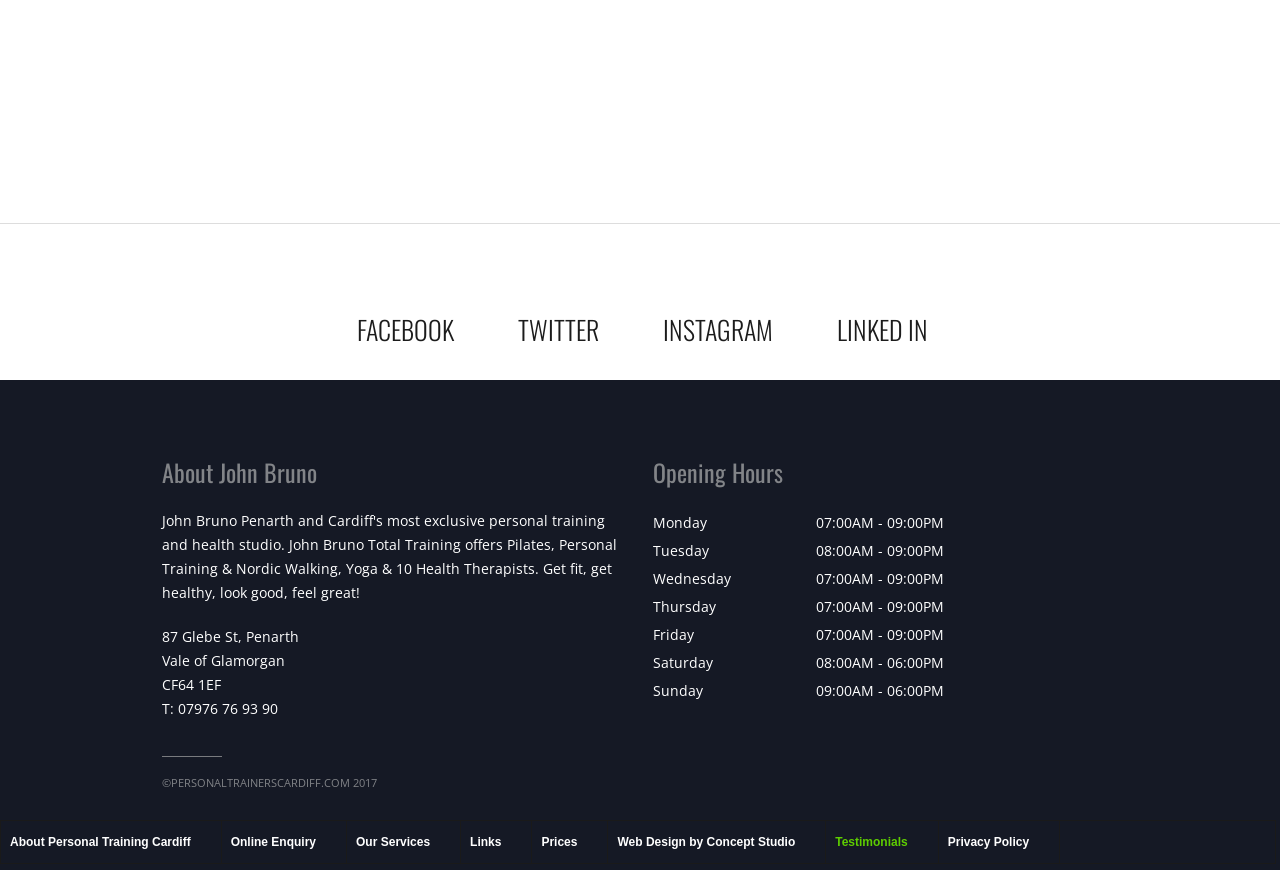Find and provide the bounding box coordinates for the UI element described with: "TWITTER".

[0.404, 0.333, 0.468, 0.425]